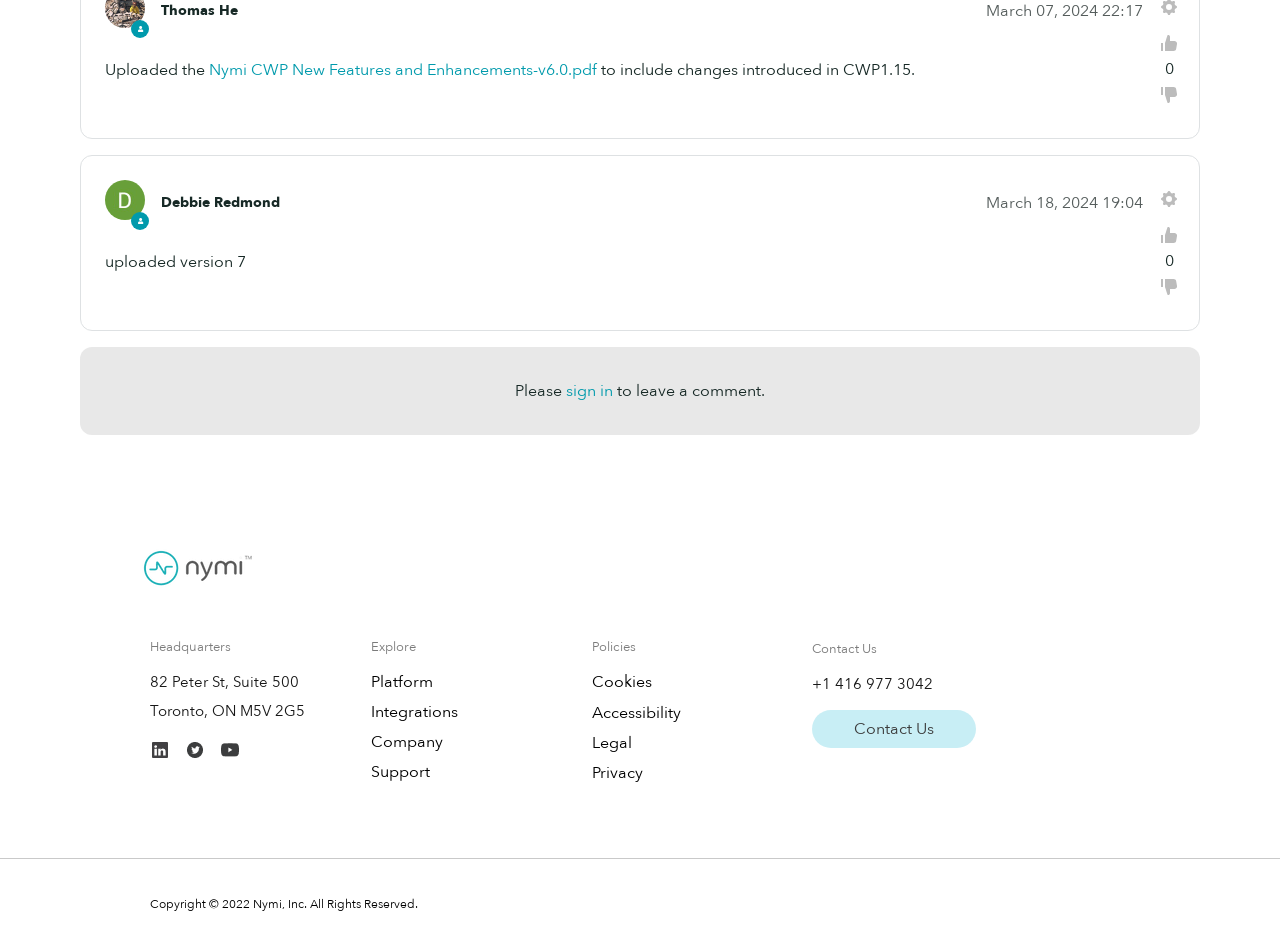Pinpoint the bounding box coordinates for the area that should be clicked to perform the following instruction: "Go to the Alternative category".

None